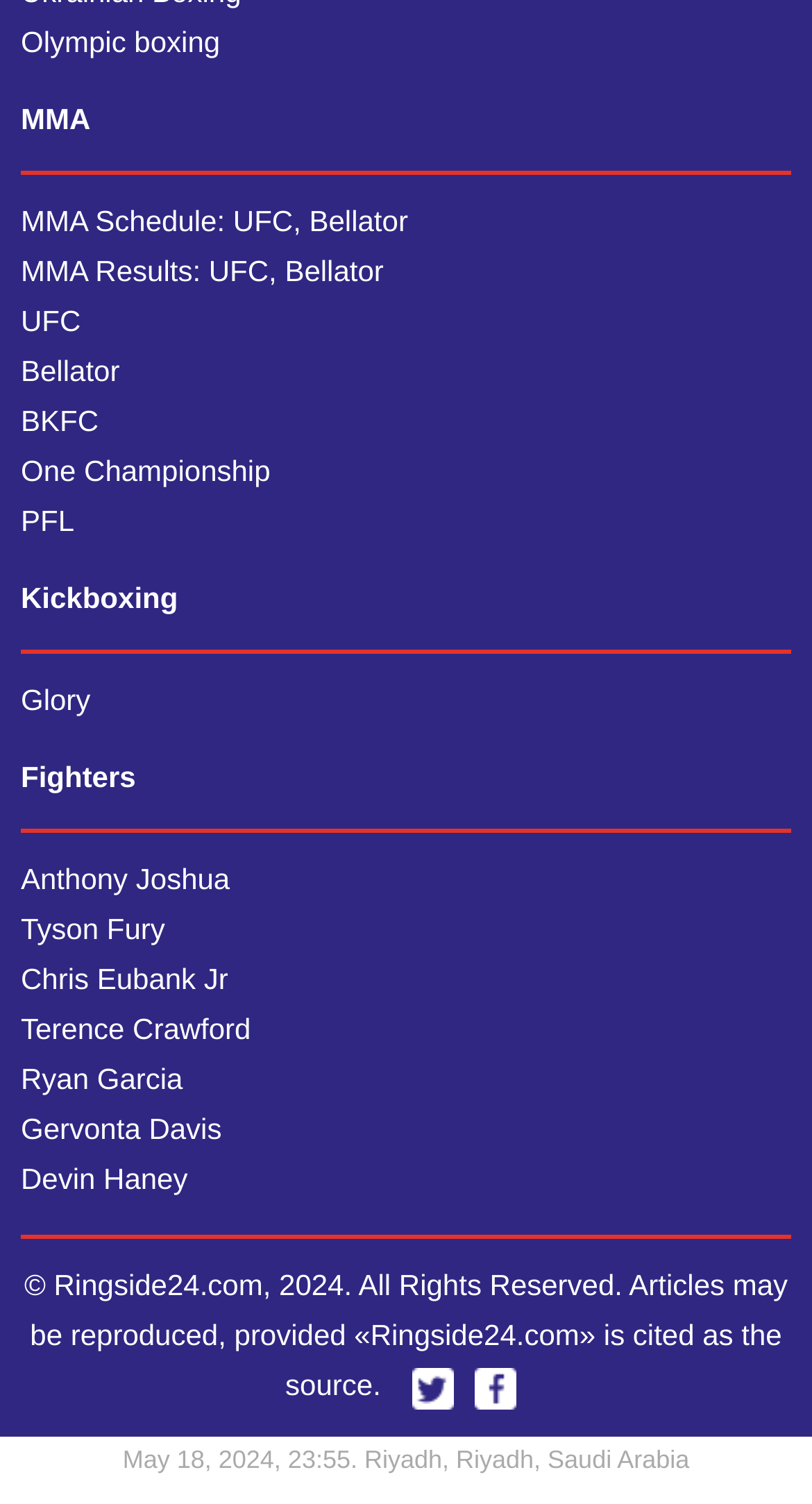Determine the bounding box coordinates of the clickable element to achieve the following action: 'Read the article about Boxing'. Provide the coordinates as four float values between 0 and 1, formatted as [left, top, right, bottom].

[0.026, 0.88, 0.974, 0.989]